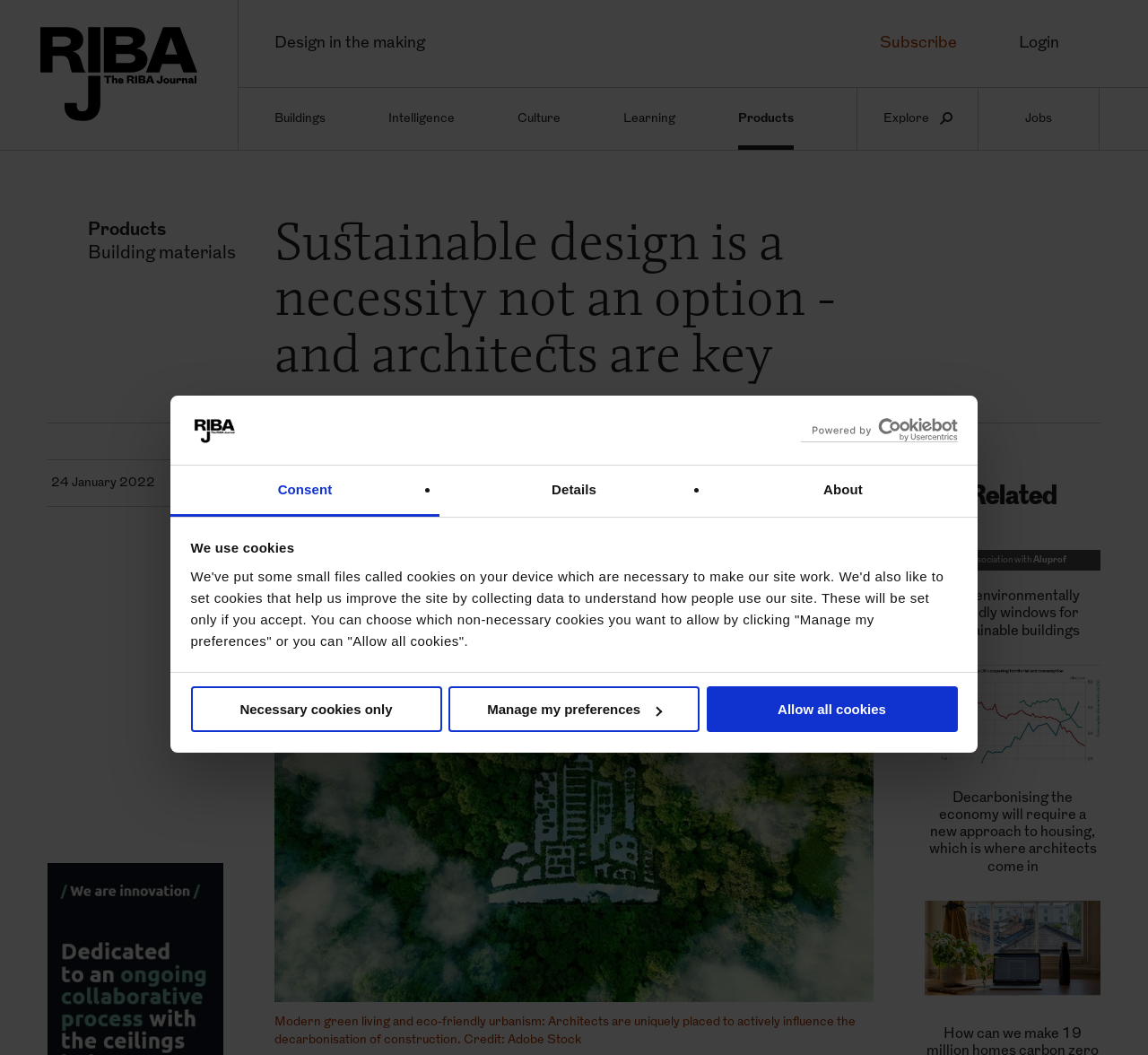Use a single word or phrase to answer the question:
What is the name of the company associated with the article?

Aluprof